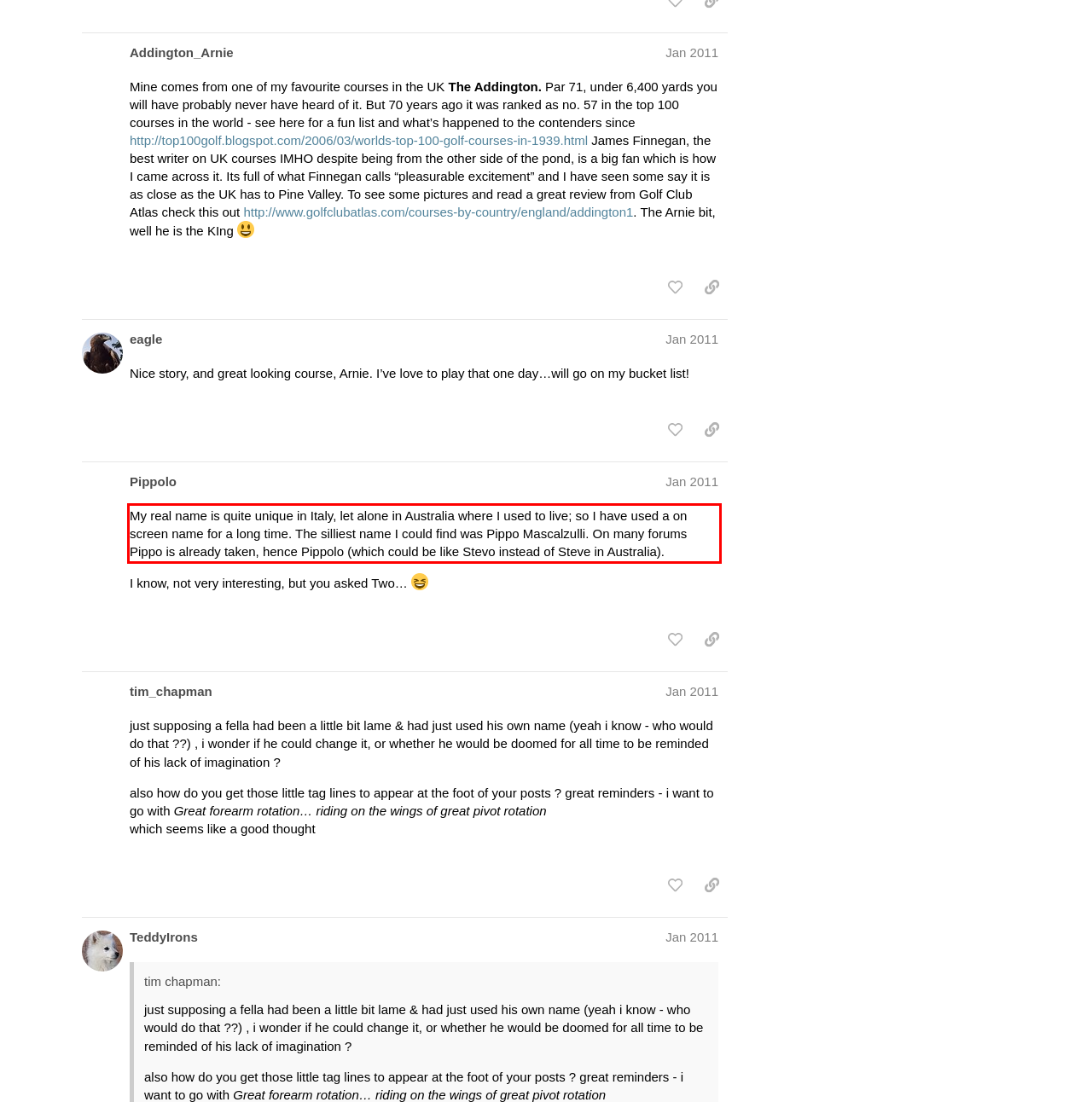Analyze the red bounding box in the provided webpage screenshot and generate the text content contained within.

My real name is quite unique in Italy, let alone in Australia where I used to live; so I have used a on screen name for a long time. The silliest name I could find was Pippo Mascalzulli. On many forums Pippo is already taken, hence Pippolo (which could be like Stevo instead of Steve in Australia).